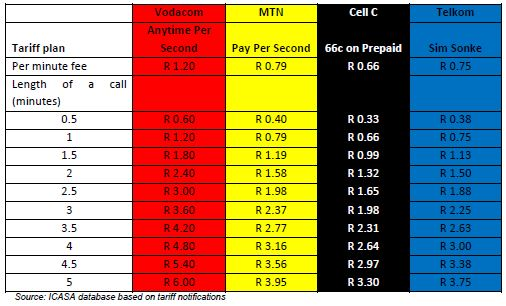What is the source of the data?
Provide a short answer using one word or a brief phrase based on the image.

ICASA database